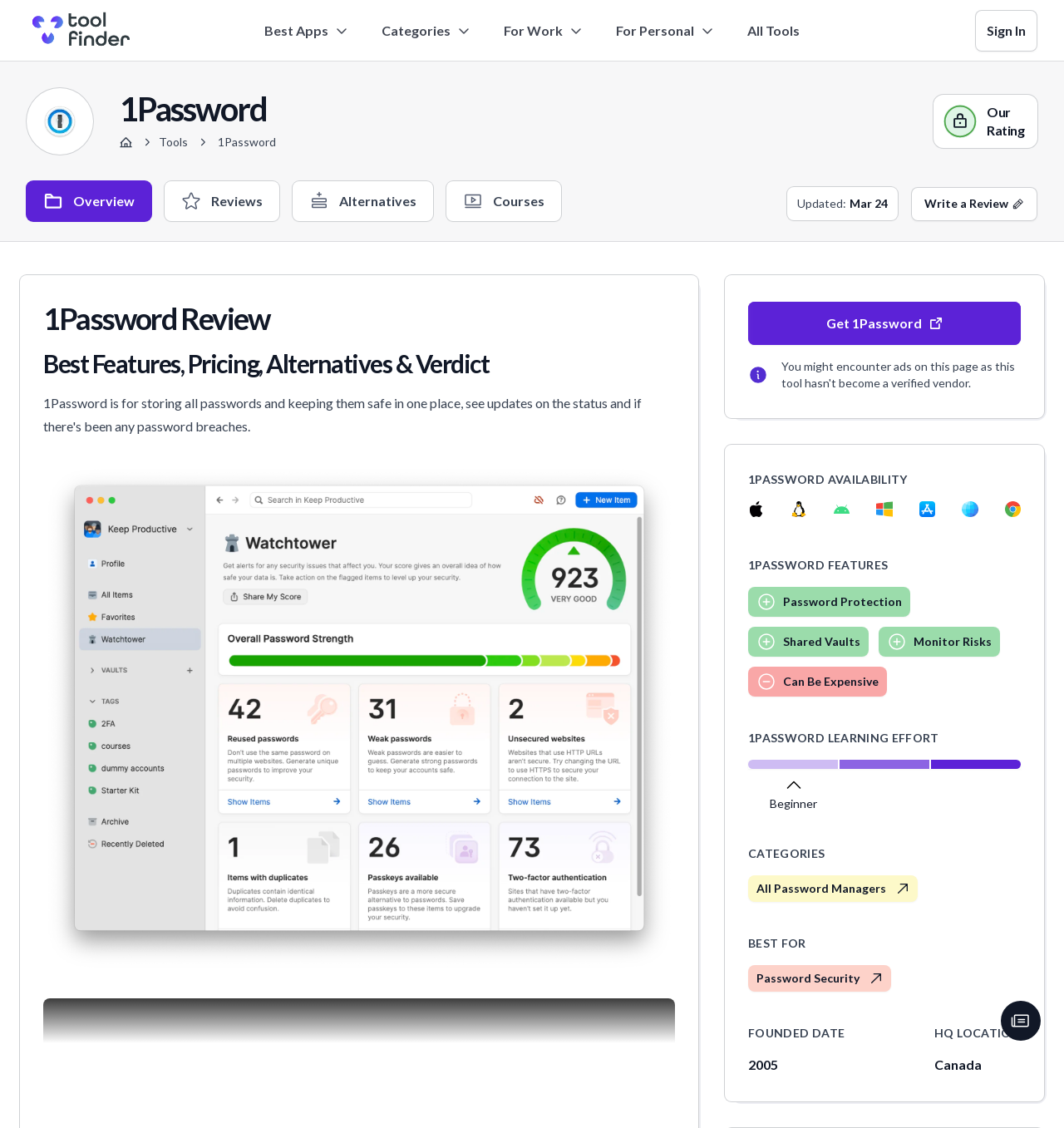Determine the bounding box coordinates for the HTML element mentioned in the following description: "alt="1Password is available on Android"". The coordinates should be a list of four floats ranging from 0 to 1, represented as [left, top, right, bottom].

[0.783, 0.444, 0.799, 0.465]